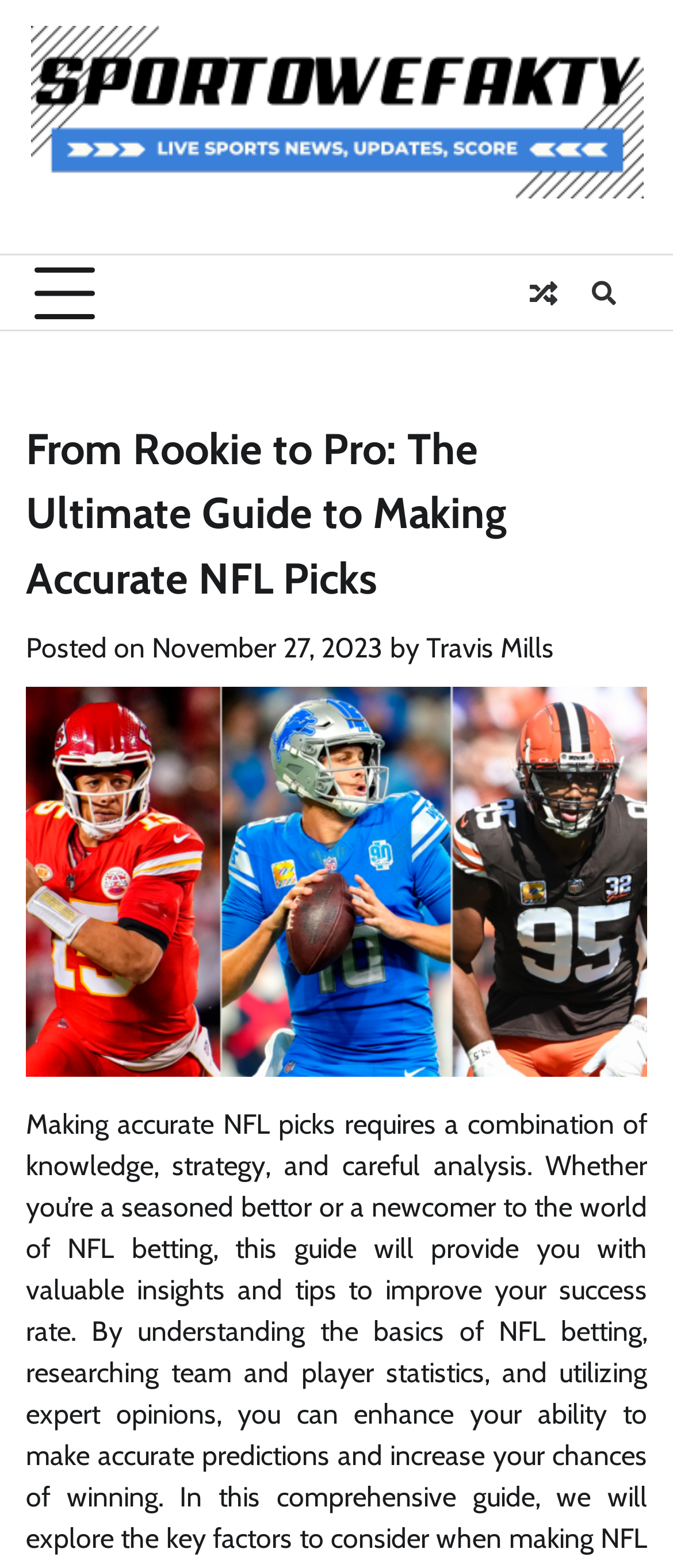Please study the image and answer the question comprehensively:
What is the date of the post?

I found the date of the post by looking at the text 'Posted on' followed by a link with the date 'November 27, 2023'.